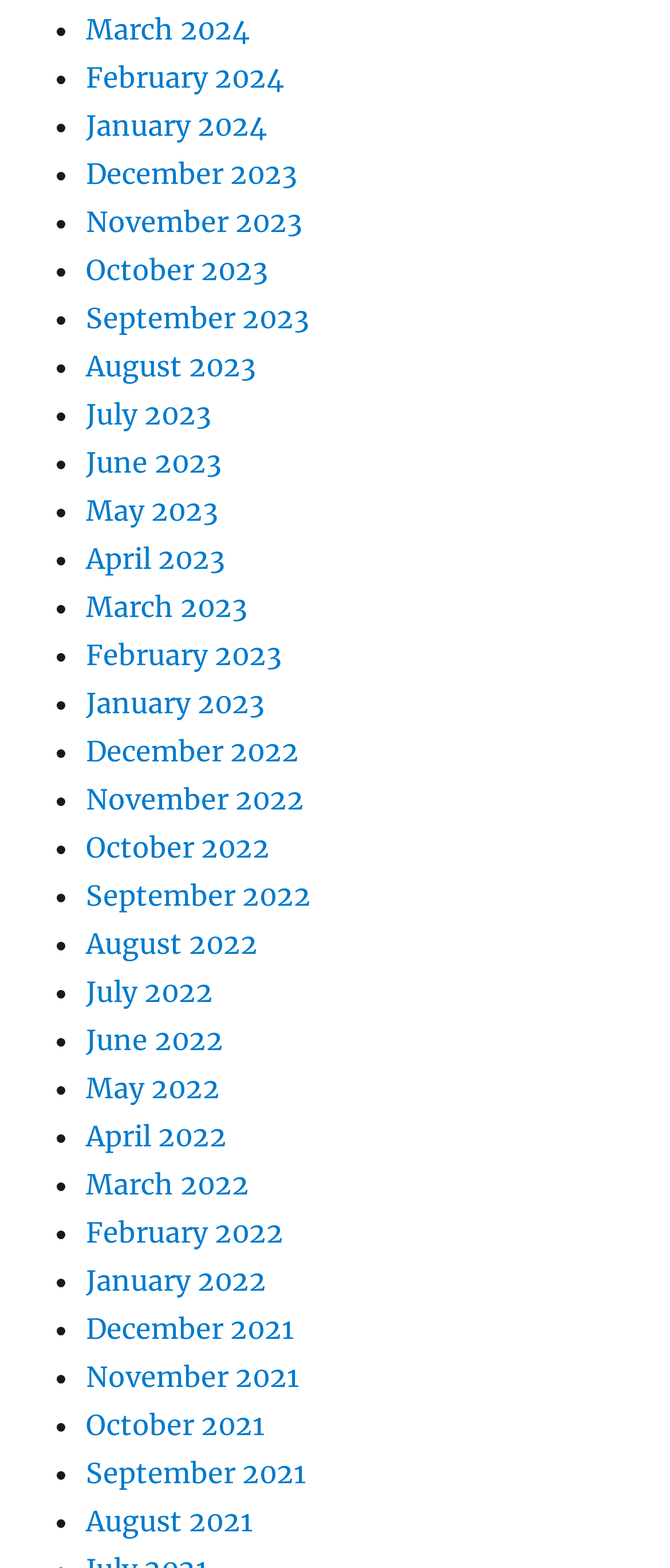What is the pattern of the list?
Using the image provided, answer with just one word or phrase.

Monthly archives